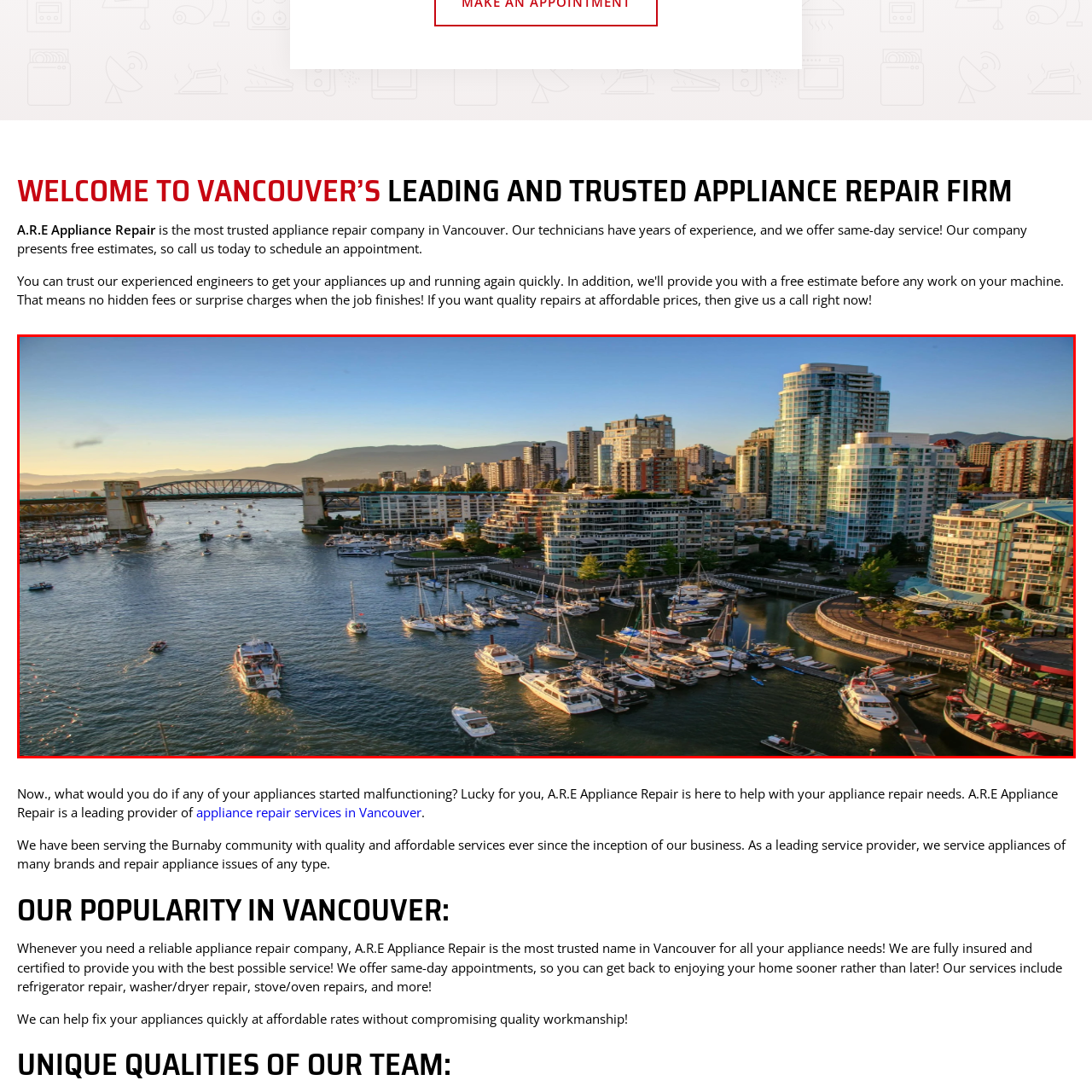What is the backdrop of the image?
Focus on the image enclosed by the red bounding box and elaborate on your answer to the question based on the visual details present.

The caption describes the backdrop of the image as a stunning skyline of modern high-rise buildings, some of which are adorned with reflective glass that captures the golden hues of the setting sun.